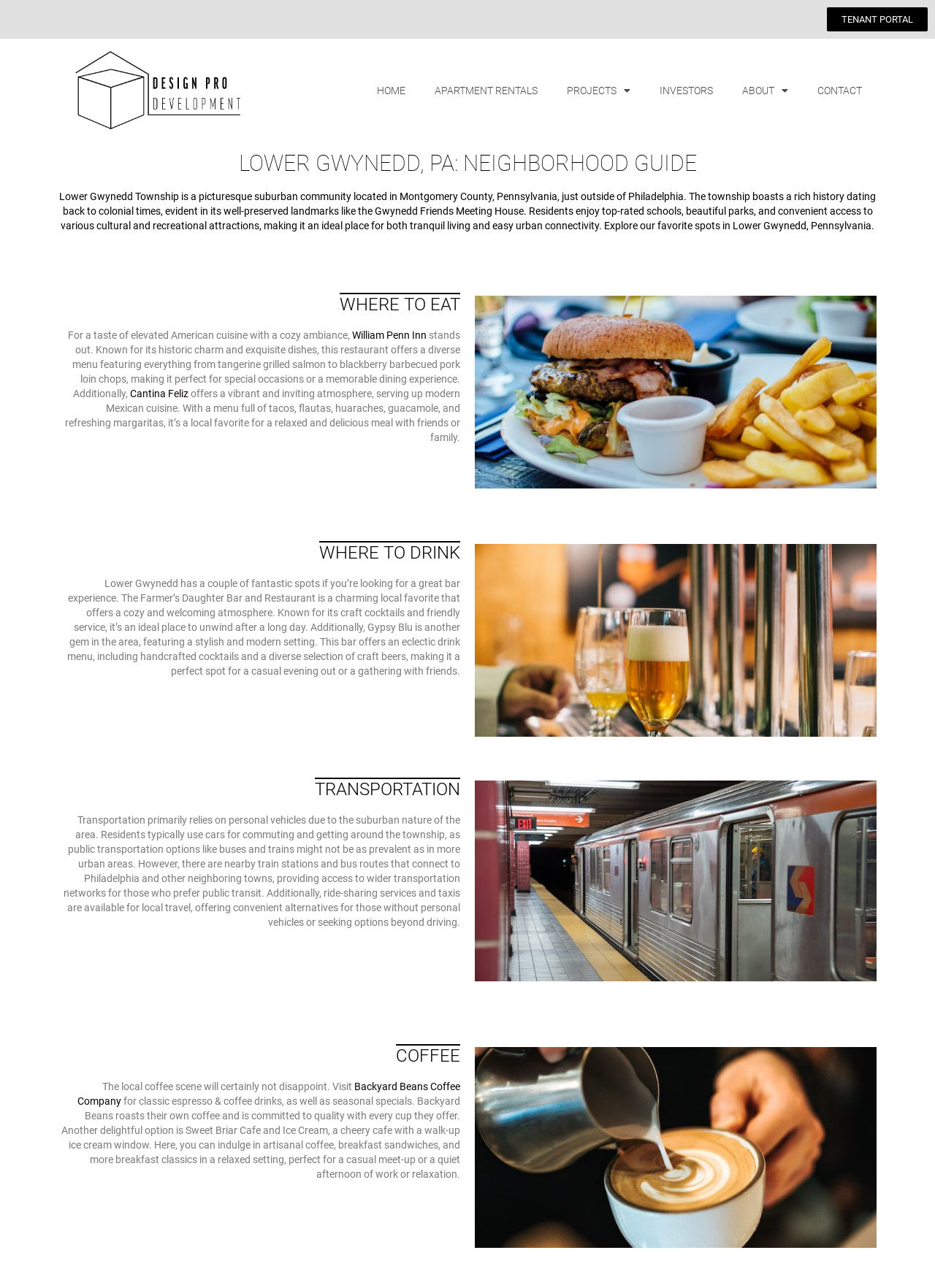Consider the image and give a detailed and elaborate answer to the question: 
How do residents typically commute in Lower Gwynedd?

The webpage states that transportation primarily relies on personal vehicles due to the suburban nature of the area, and residents typically use cars for commuting and getting around the township.